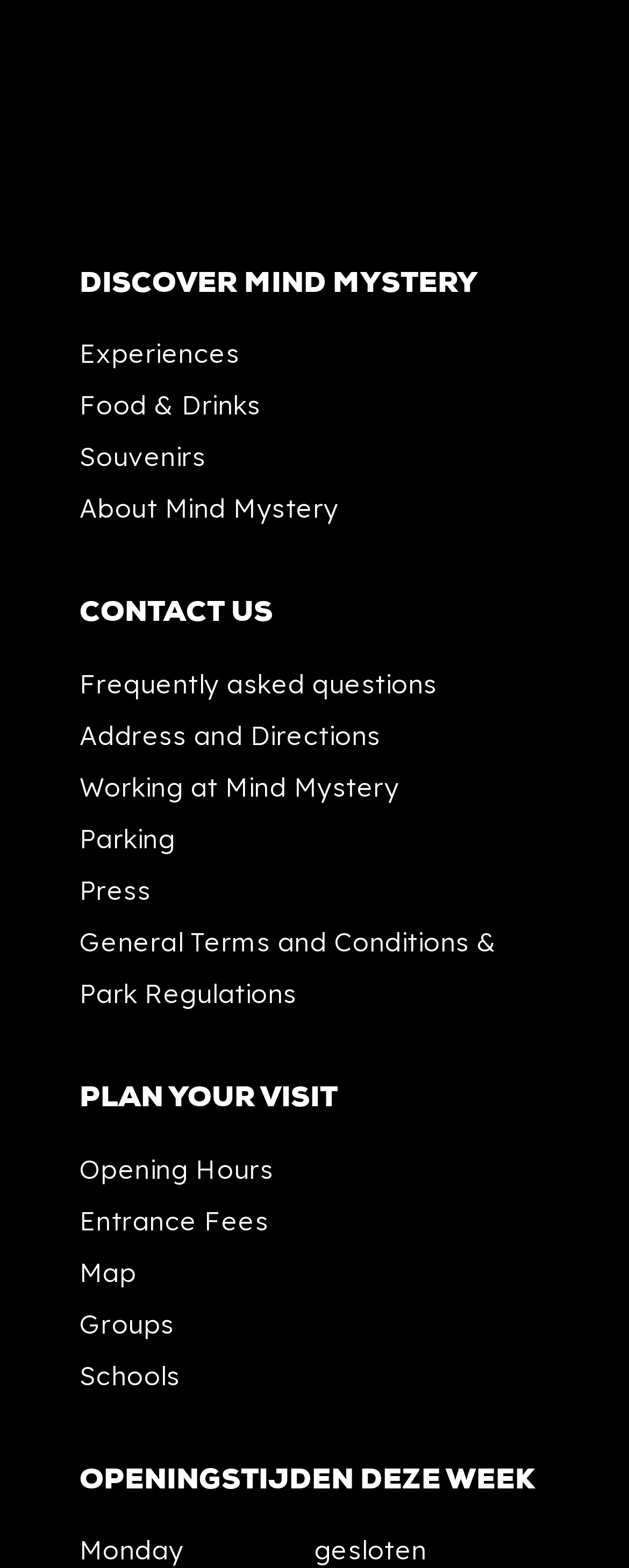What is the status of the attraction on Monday?
Examine the image closely and answer the question with as much detail as possible.

By analyzing the StaticText elements, I found that the status of the attraction on Monday is 'gesloten', which means 'closed' in Dutch.